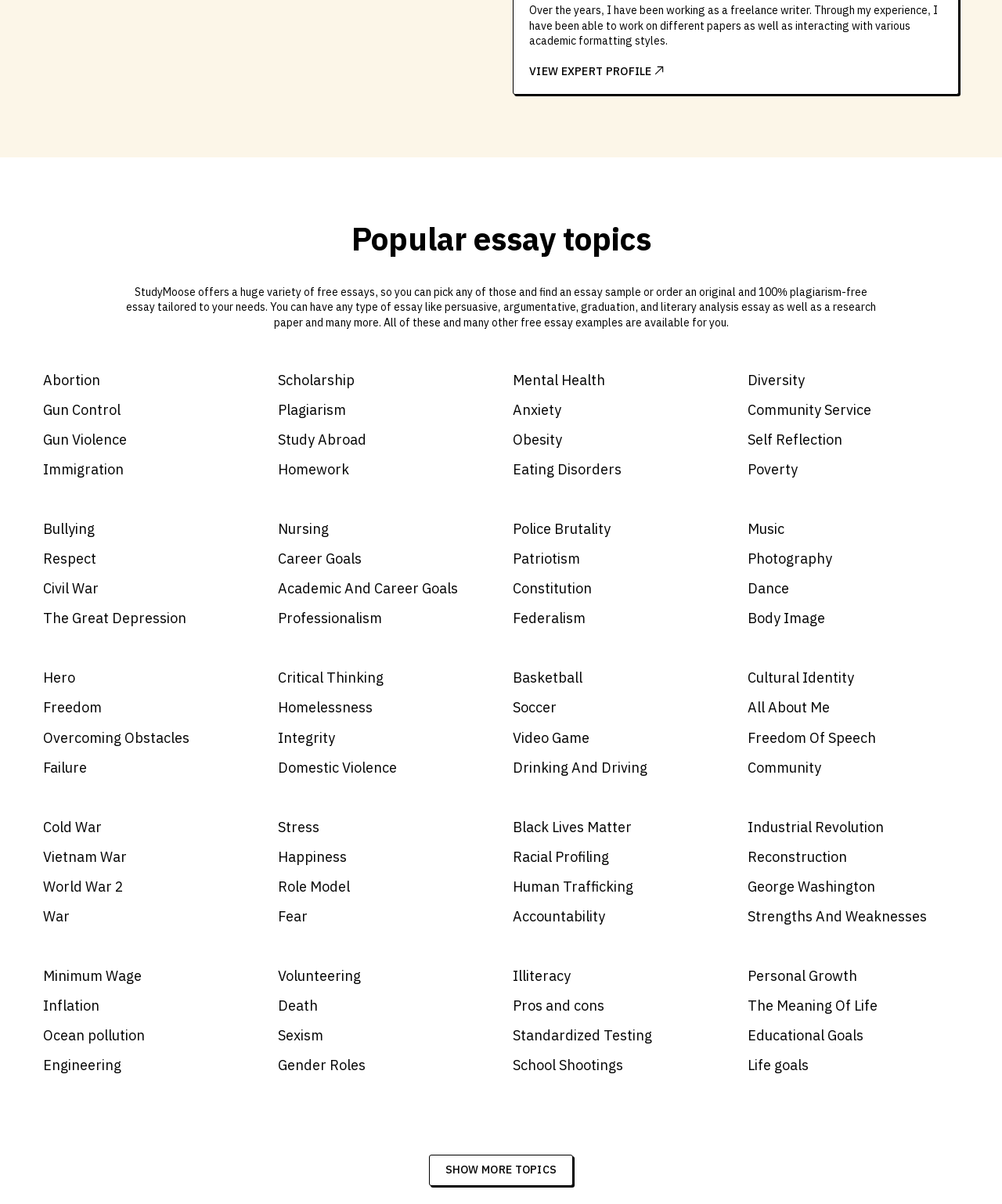Please identify the bounding box coordinates of the clickable area that will allow you to execute the instruction: "View expert profile".

[0.528, 0.053, 0.662, 0.065]